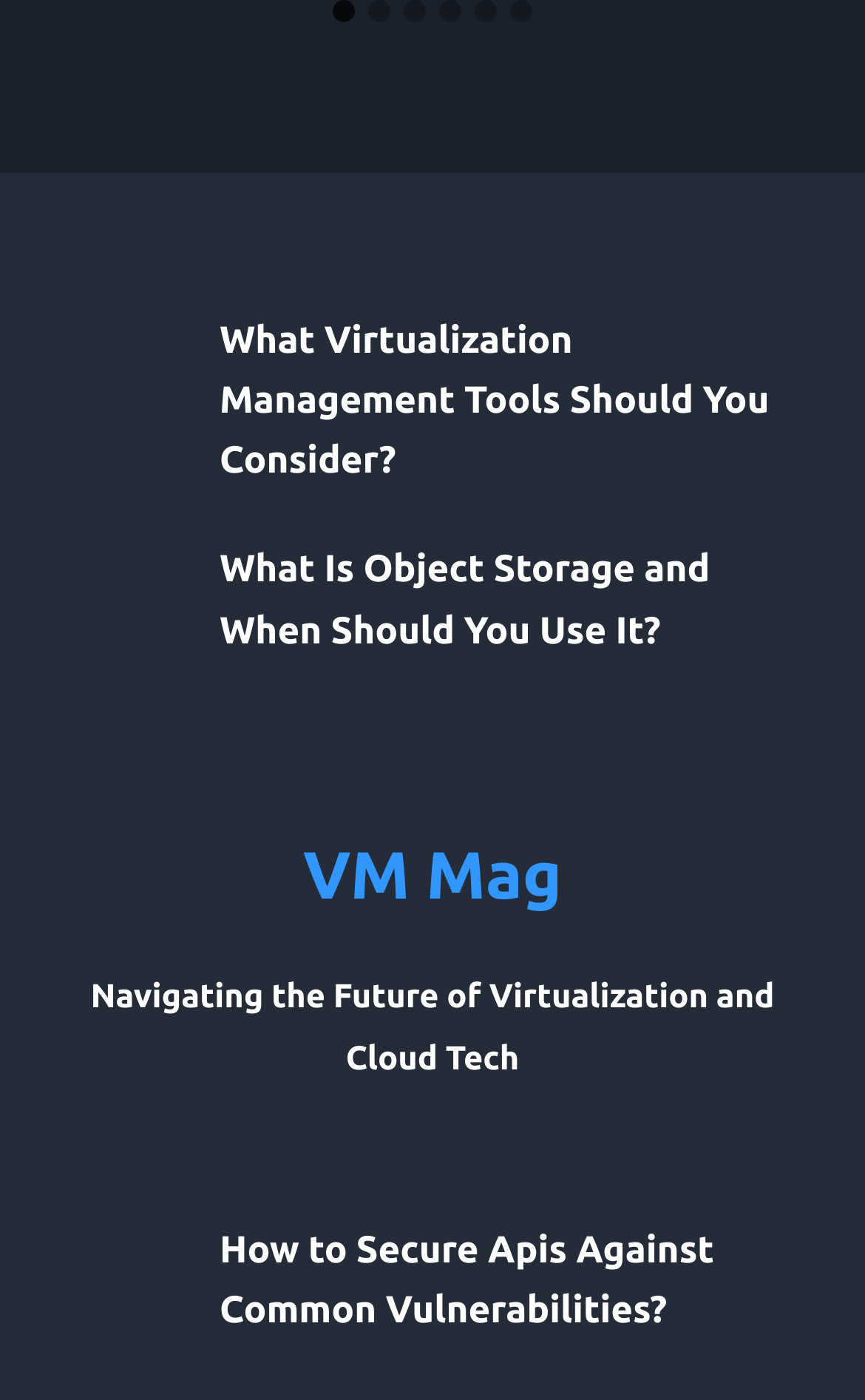Give a concise answer using one word or a phrase to the following question:
What is the topic of the last link?

Software